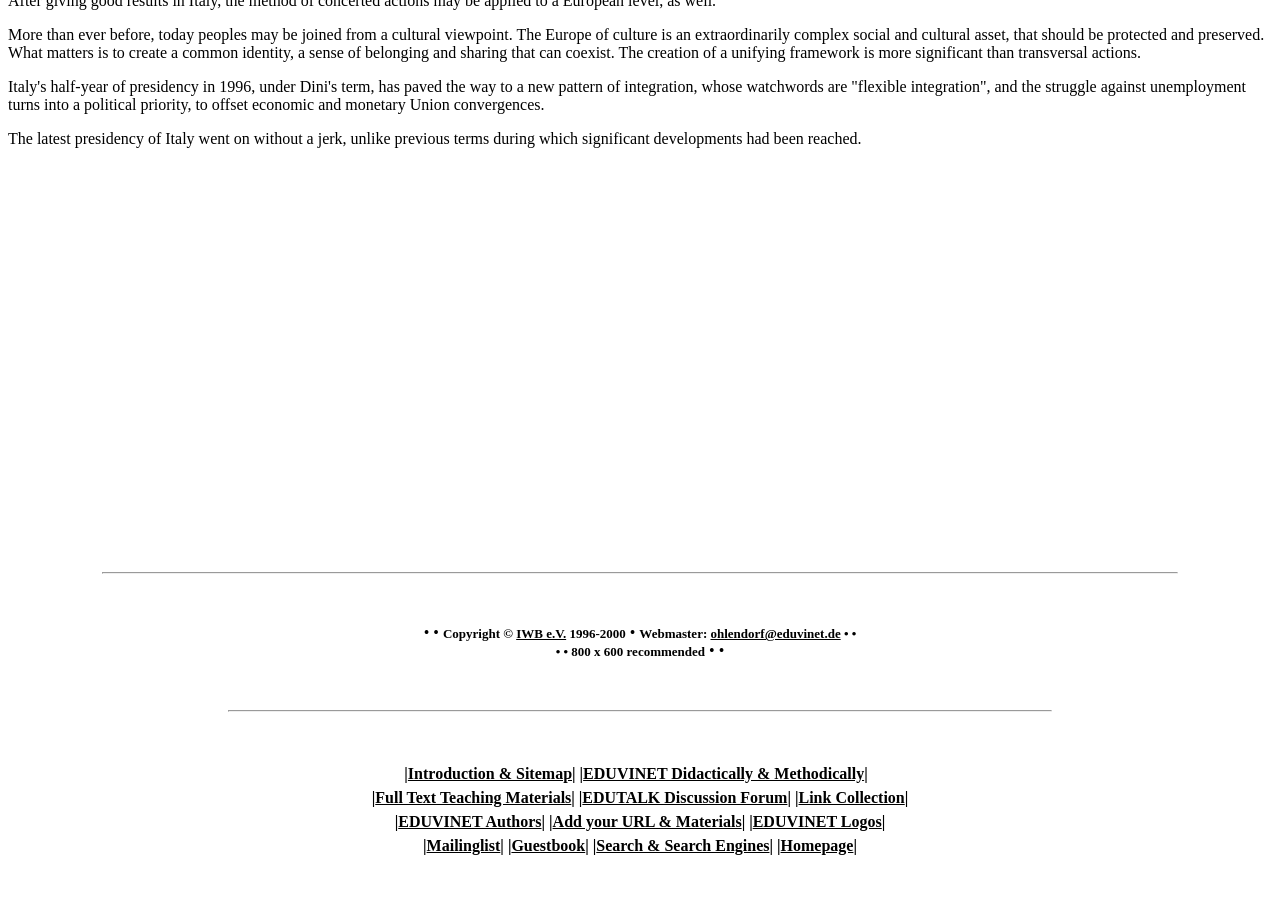How many links are available in the webpage? Refer to the image and provide a one-word or short phrase answer.

14